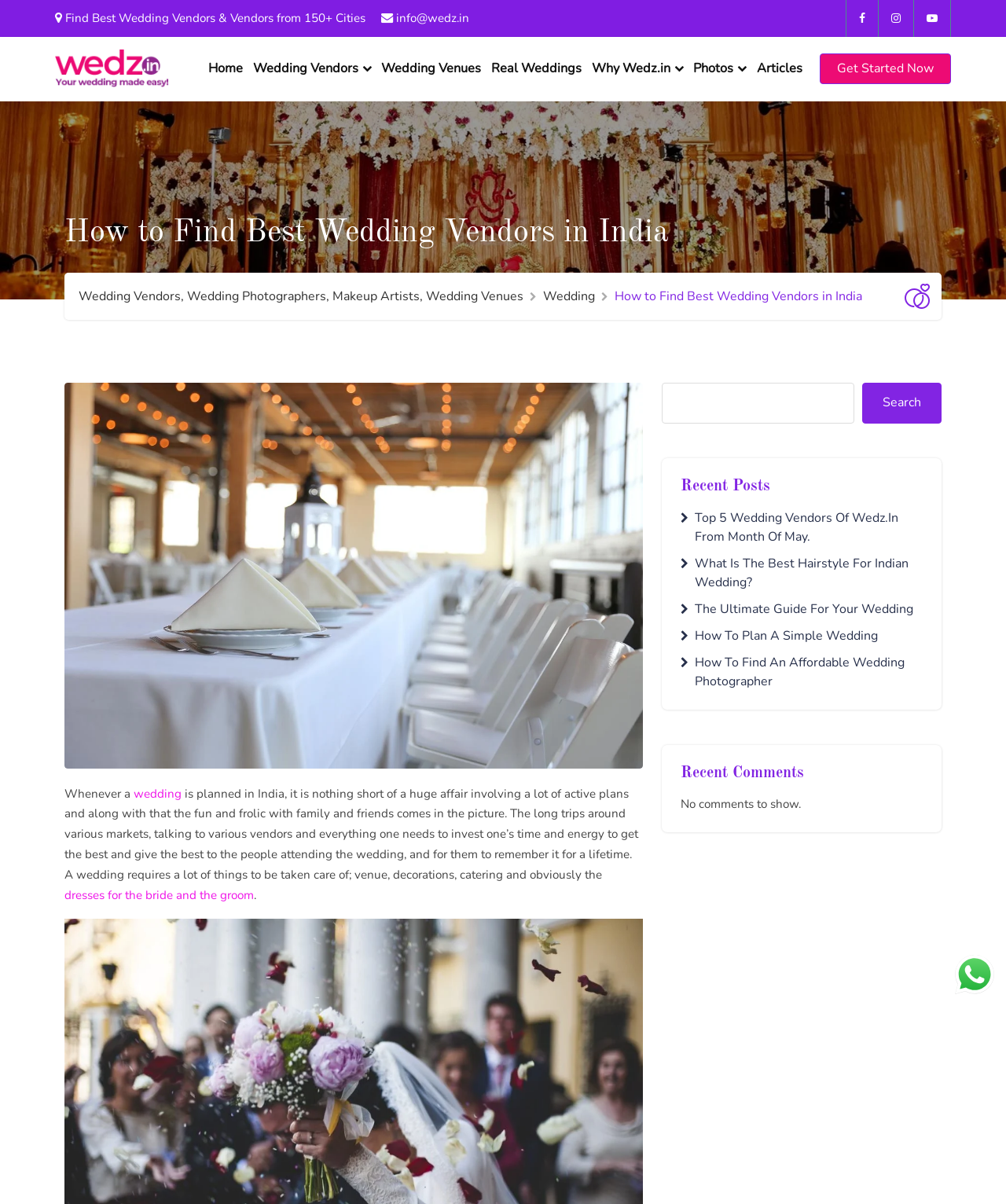Identify and generate the primary title of the webpage.

How to Find Best Wedding Vendors in India